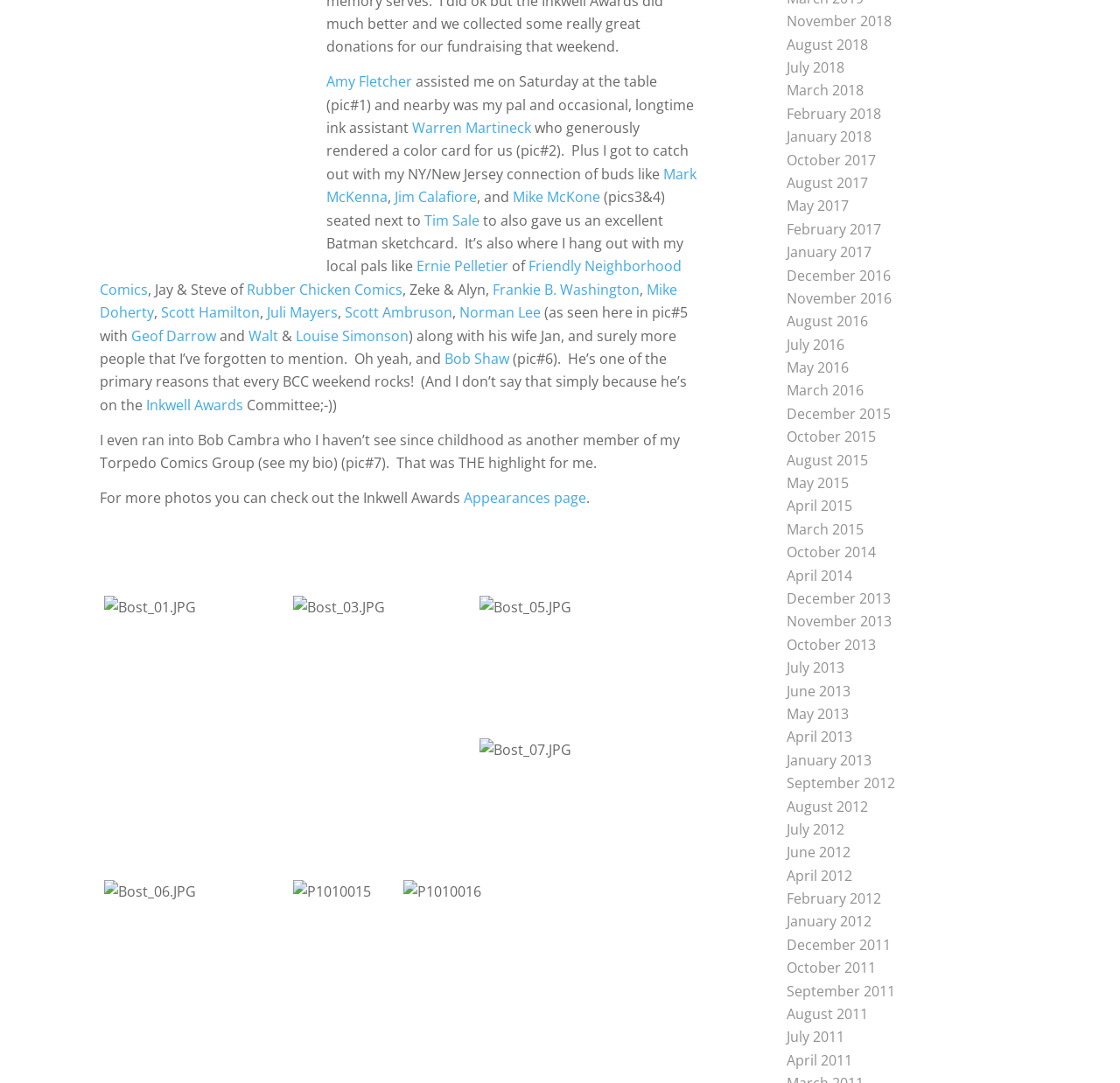Given the element description, predict the bounding box coordinates in the format (top-left x, top-left y, bottom-right x, bottom-right y), using floating point numbers between 0 and 1: July 2013

[0.703, 0.608, 0.754, 0.625]